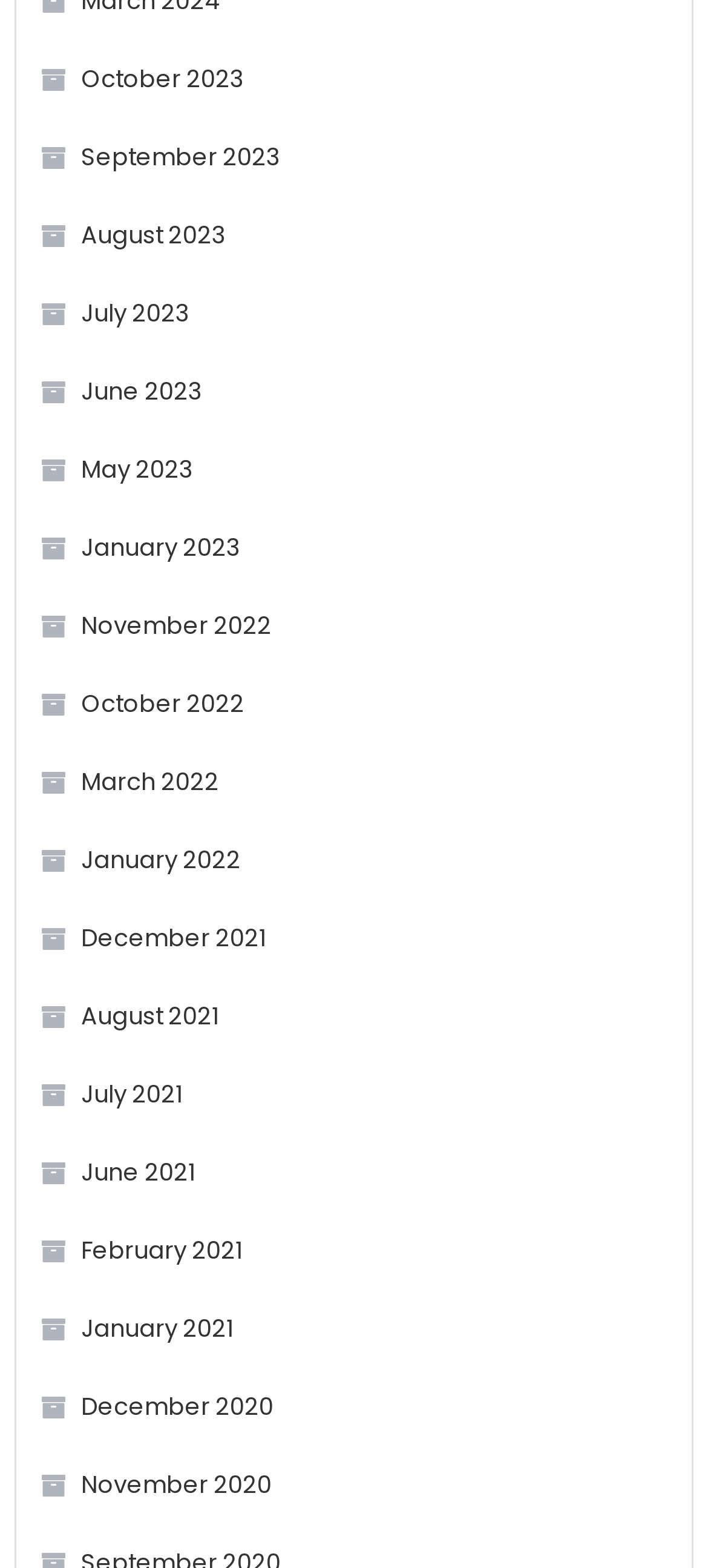What symbol is used before each month?
Look at the image and respond to the question as thoroughly as possible.

By examining the OCR text of each link, I can see that the symbol '' is used before each month, such as ' October 2023' and ' September 2023'.